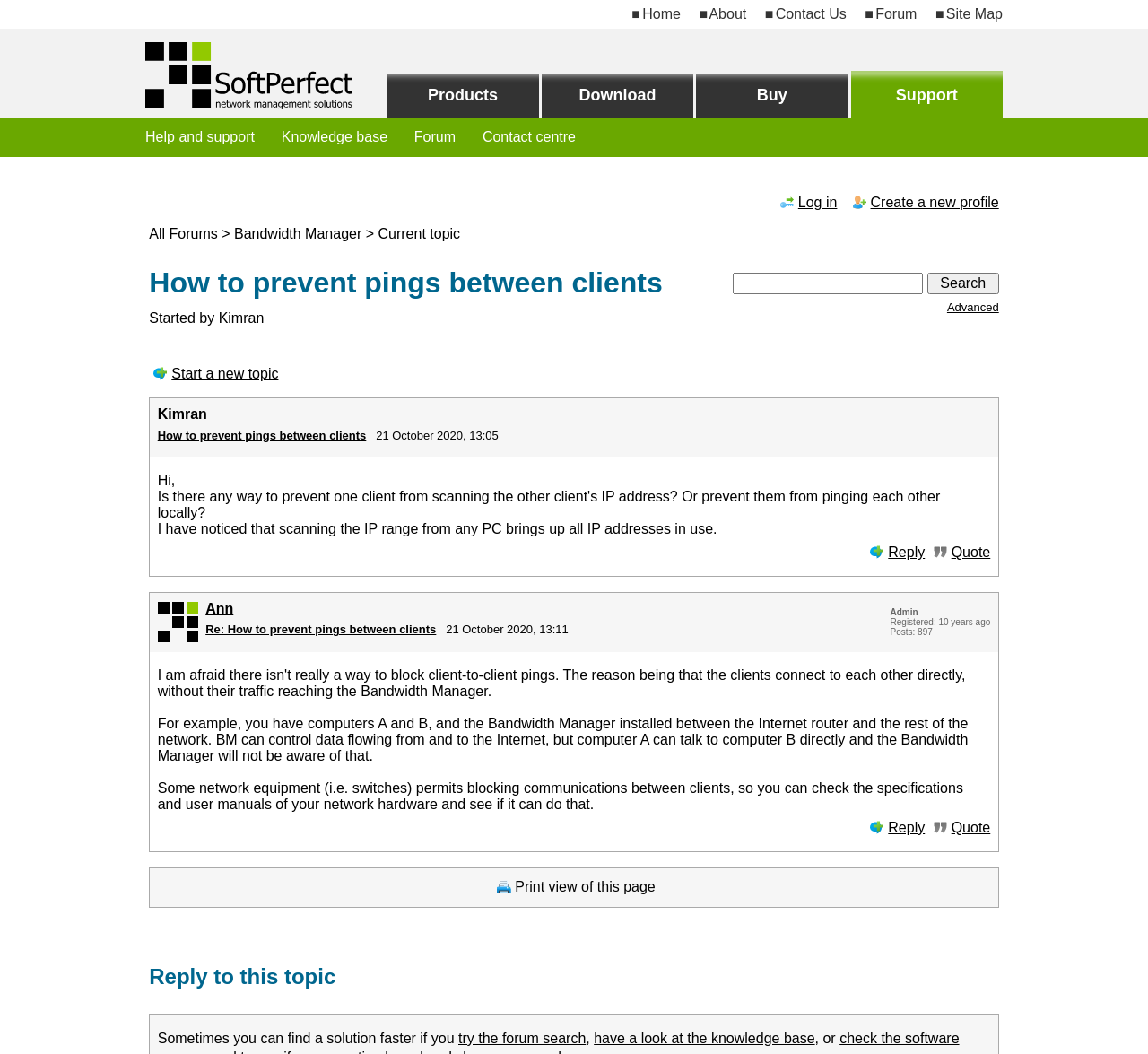Please provide a comprehensive answer to the question based on the screenshot: How many replies are there in the current topic?

I counted the replies in the current topic, which are from Ann and the admin. There are 2 replies in total.